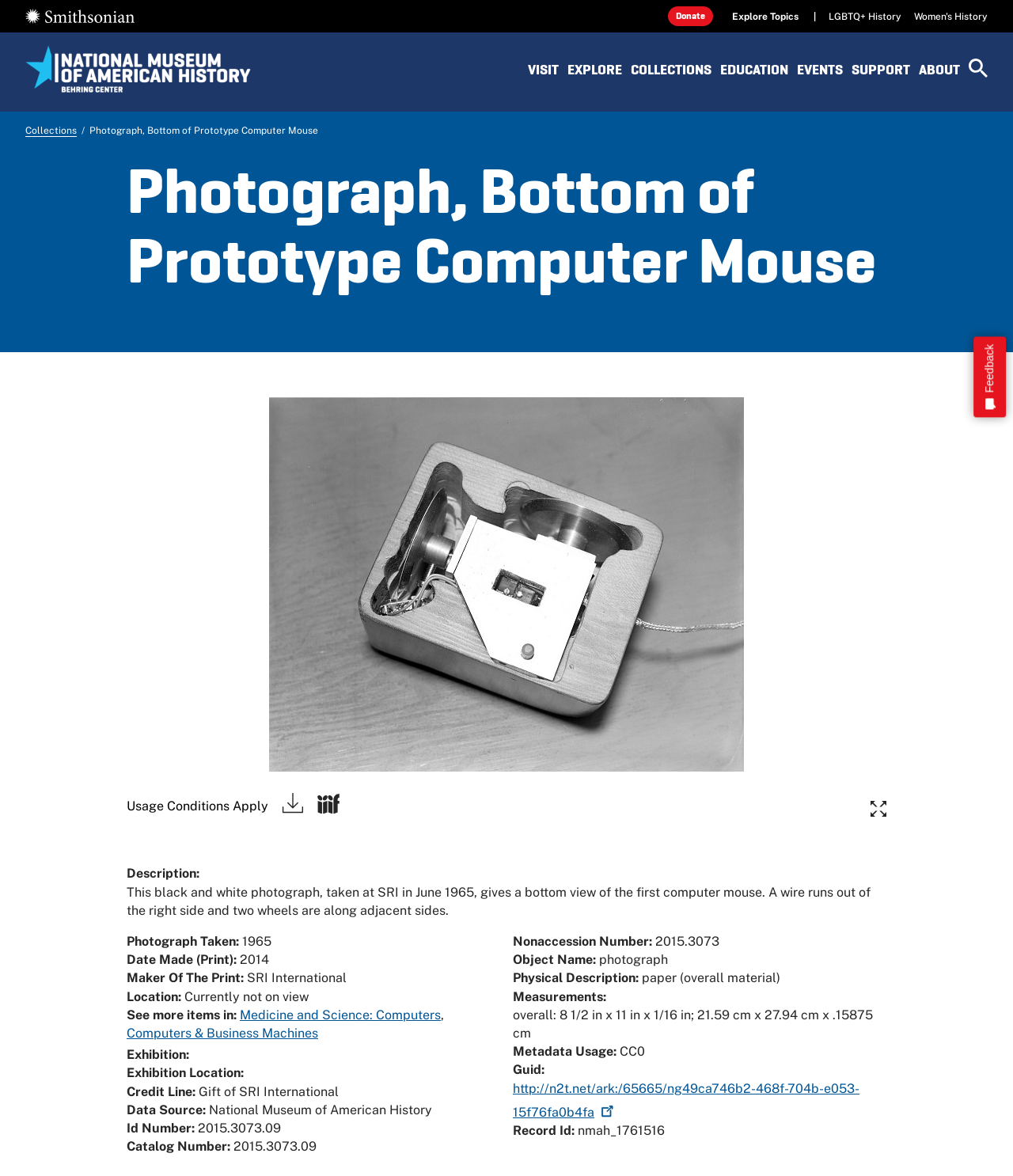Please find the top heading of the webpage and generate its text.

Photograph, Bottom of Prototype Computer Mouse